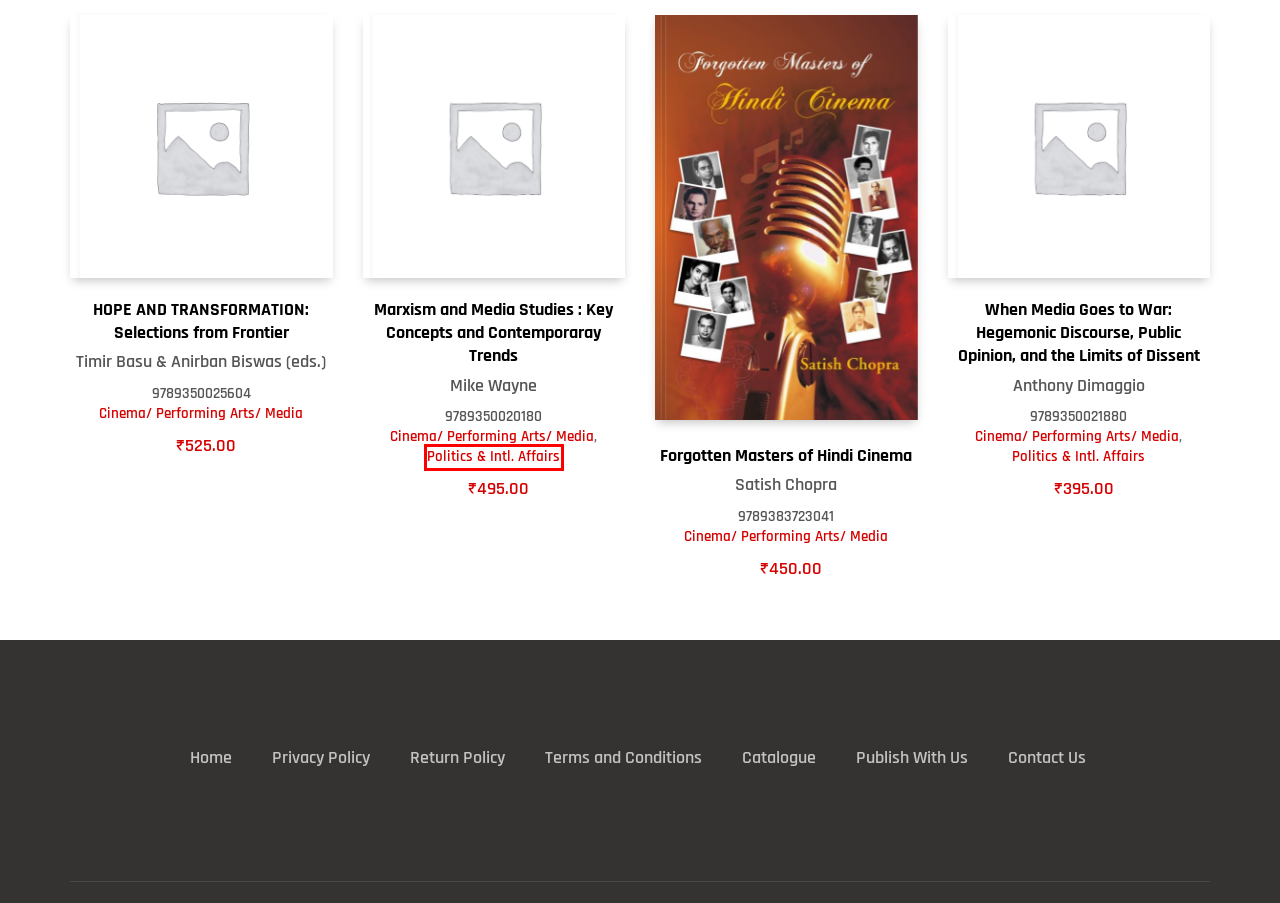Observe the screenshot of a webpage with a red bounding box highlighting an element. Choose the webpage description that accurately reflects the new page after the element within the bounding box is clicked. Here are the candidates:
A. Mike Wayne – Aakar Books
B. HOPE AND TRANSFORMATION: Selections from Frontier – Aakar Books
C. Timir Basu & Anirban Biswas (eds.) – Aakar Books
D. Politics & Intl. Affairs – Aakar Books
E. Cinema/ Performing Arts/ Media – Aakar Books
F. Forgotten Masters of Hindi Cinema – Aakar Books
G. Marxism and Media Studies : Key Concepts and Contemporaray Trends – Aakar Books
H. Satish Chopra – Aakar Books

D